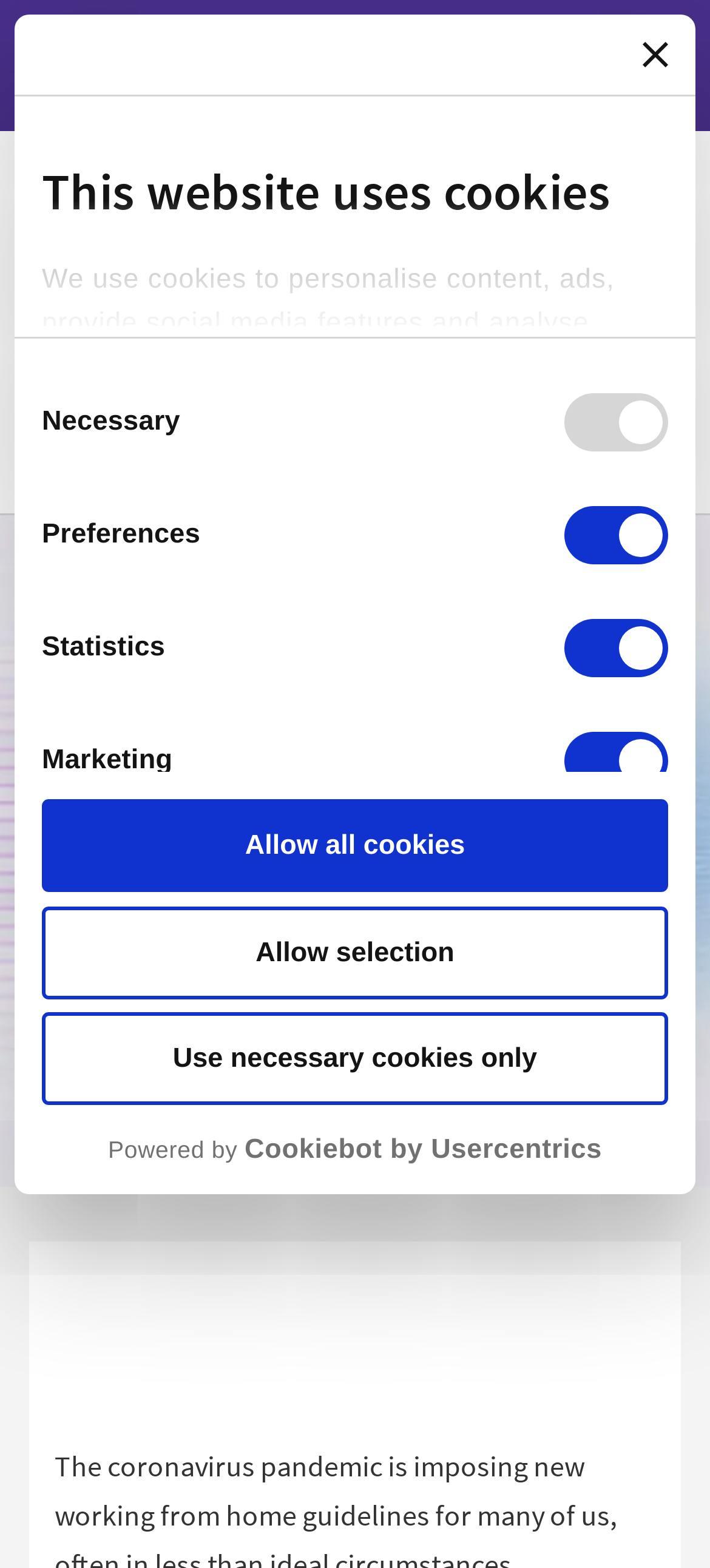What is the phone number to call for assistance?
Examine the image and provide an in-depth answer to the question.

I found the phone number by looking at the top of the page, where I saw a static text 'Call us now on' followed by a link with the phone number '0870 062 8760'. This suggests that the phone number to call for assistance is 0870 062 8760.